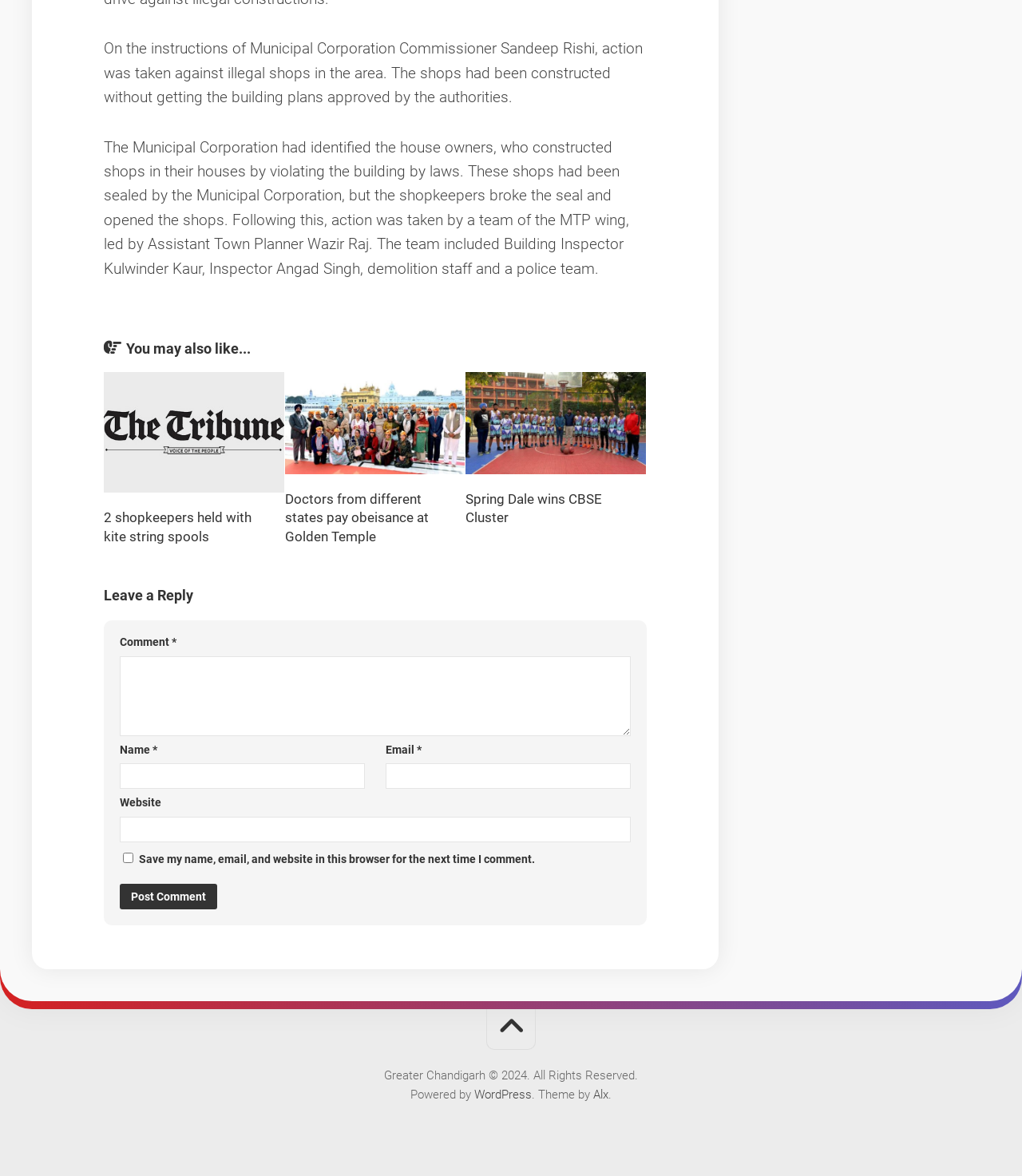Given the webpage screenshot, identify the bounding box of the UI element that matches this description: "WordPress".

[0.464, 0.925, 0.52, 0.937]